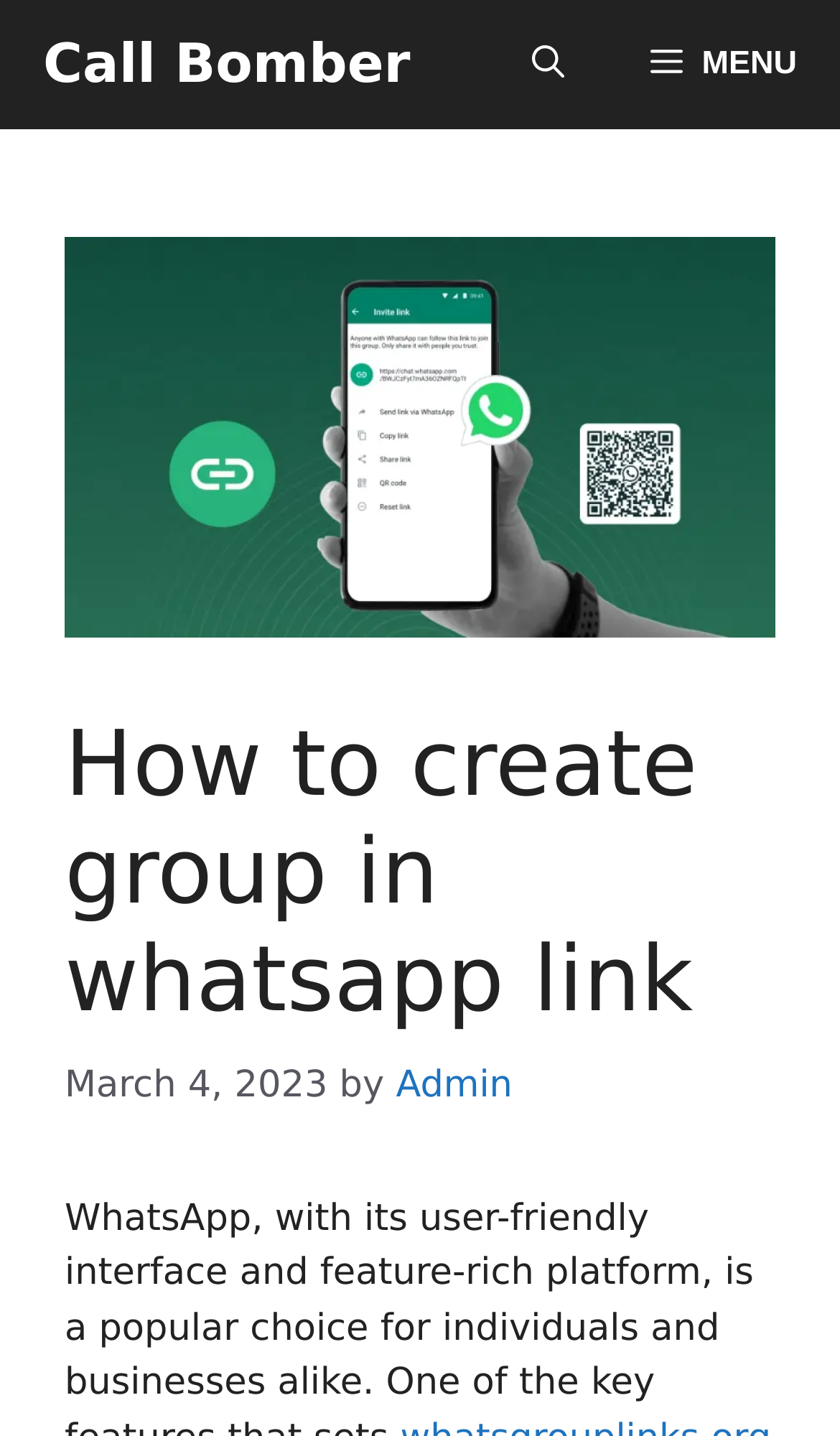Respond with a single word or phrase to the following question: What is the date of the article?

March 4, 2023